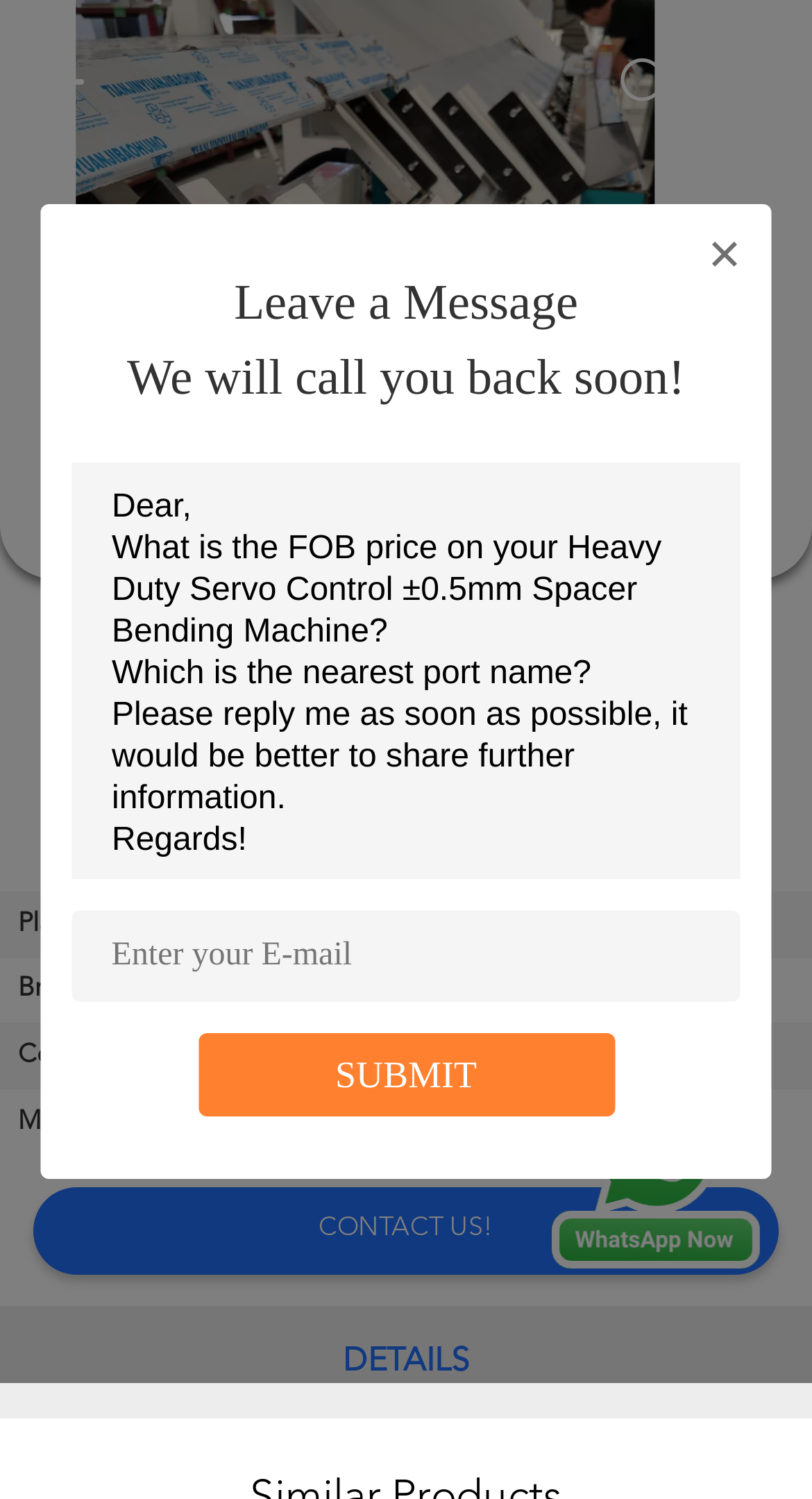Please find the bounding box coordinates of the element's region to be clicked to carry out this instruction: "Submit the form".

[0.413, 0.703, 0.587, 0.731]